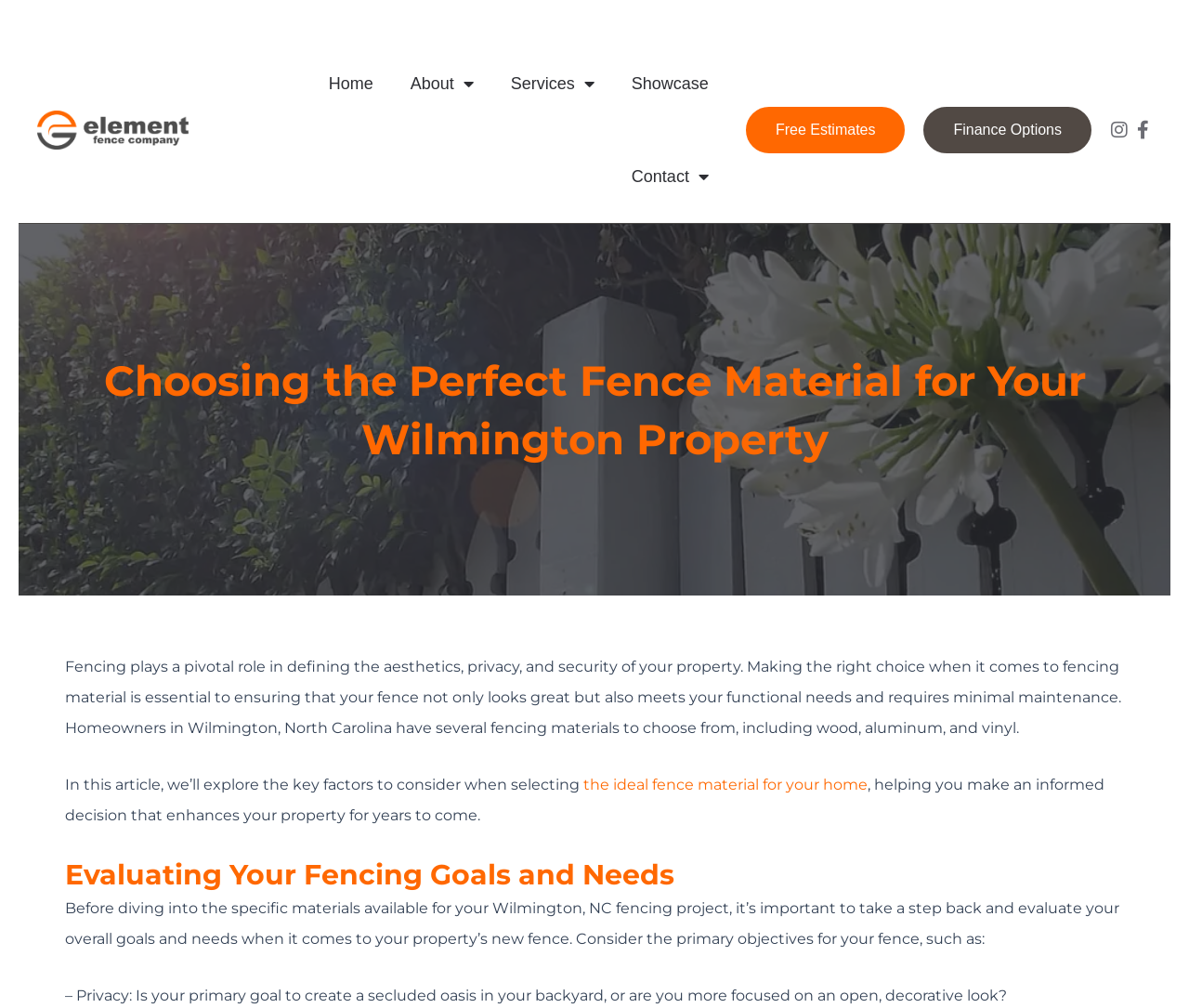Please mark the bounding box coordinates of the area that should be clicked to carry out the instruction: "View the showcase".

[0.515, 0.037, 0.612, 0.129]